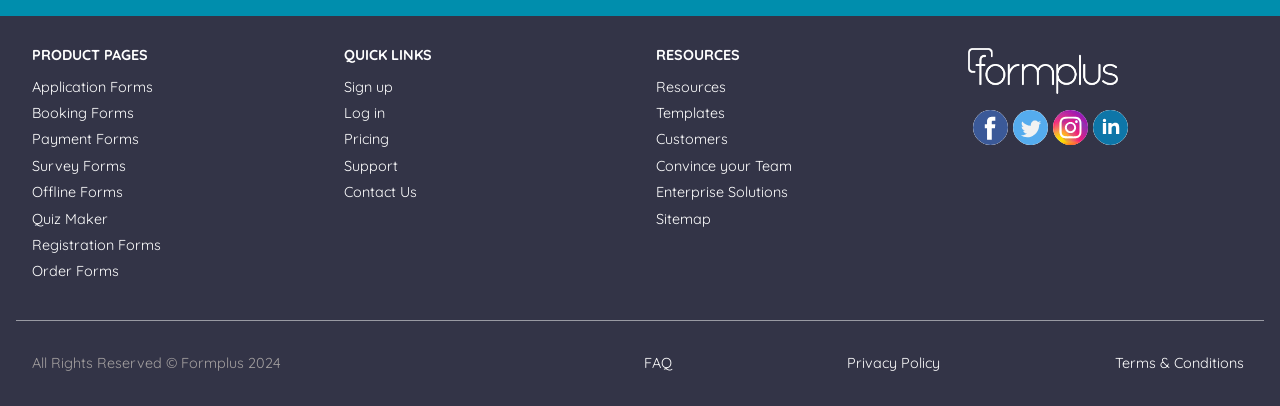Identify the bounding box of the HTML element described as: "Terms & Conditions".

[0.871, 0.871, 0.972, 0.916]